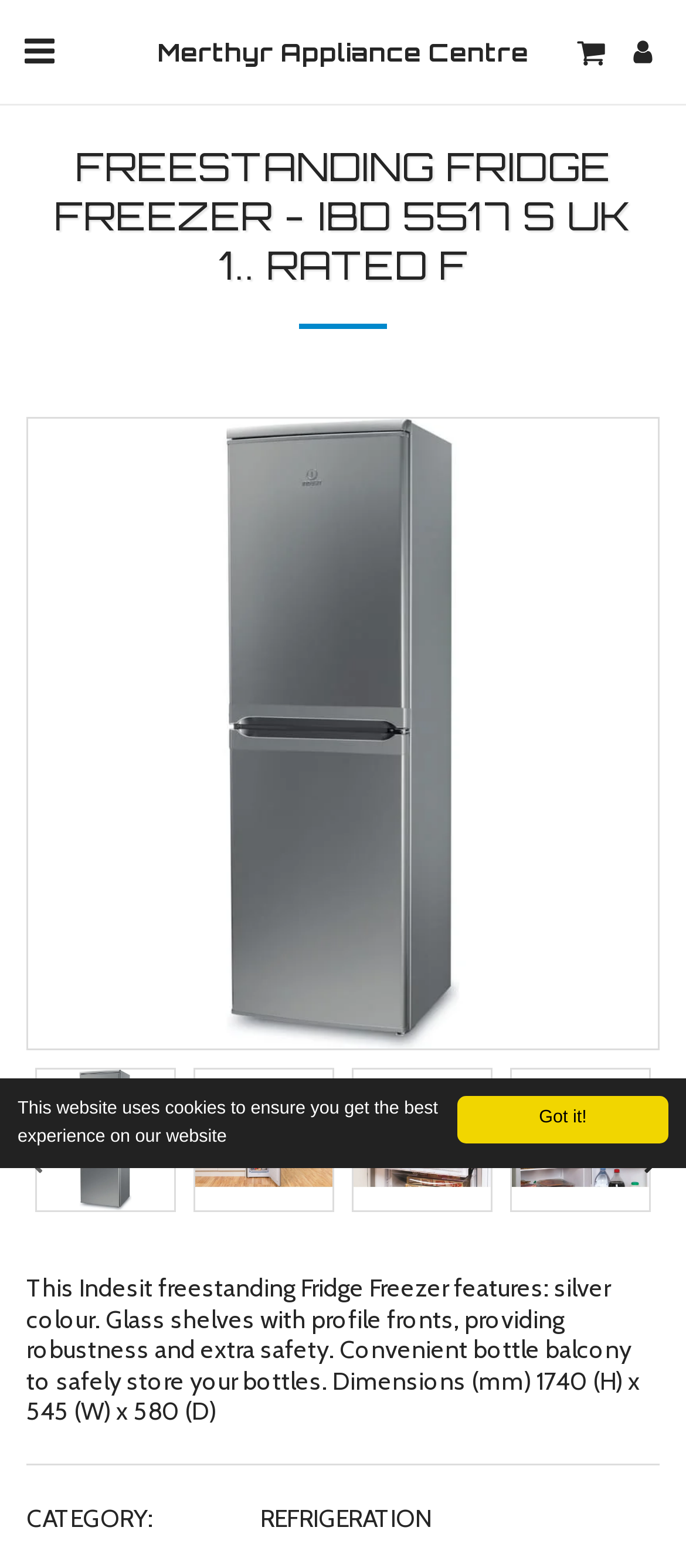Provide the bounding box coordinates of the HTML element described by the text: "alt="shopping-cart"".

[0.822, 0.016, 0.9, 0.05]